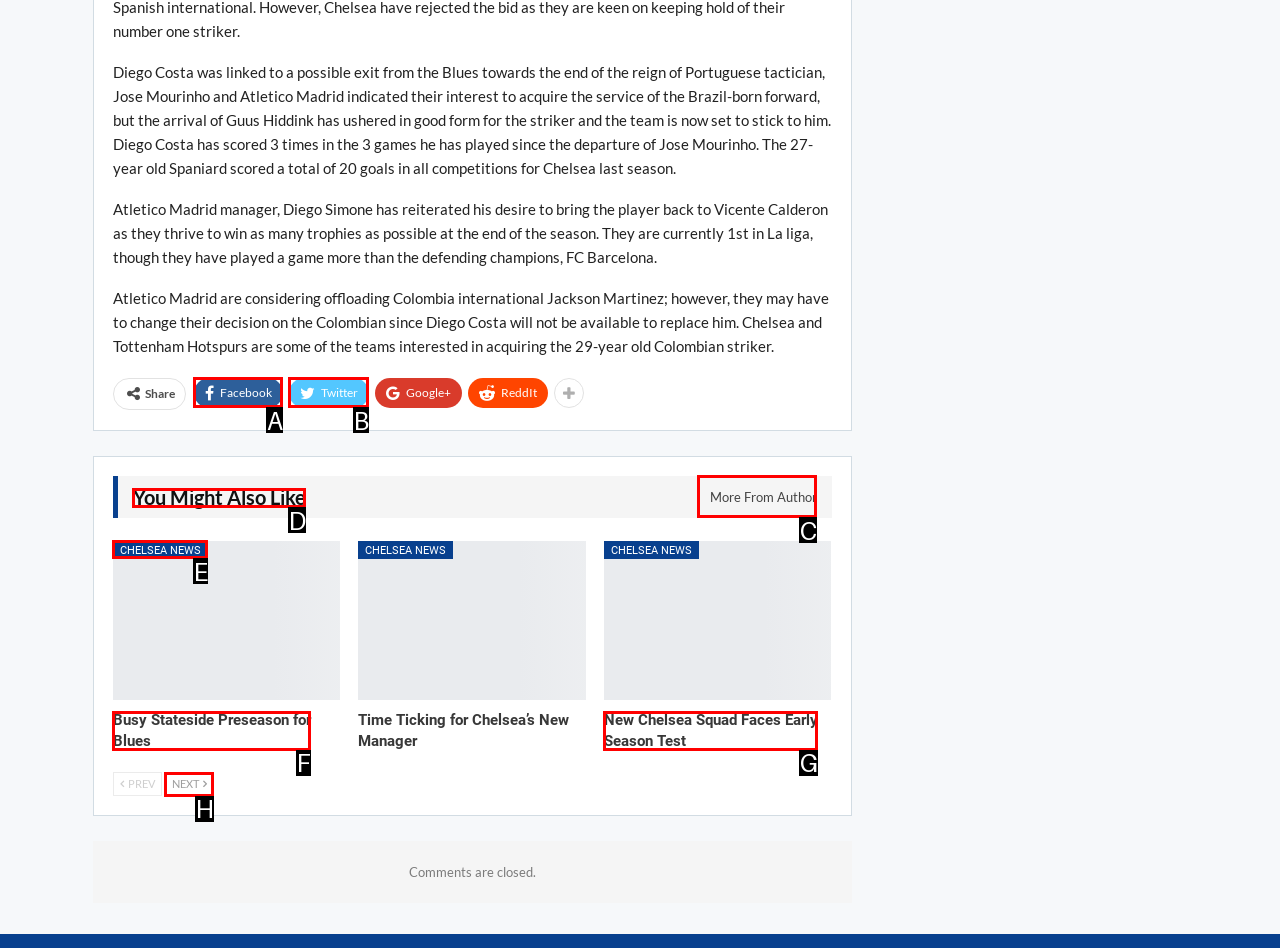Select the option that corresponds to the description: You might also like
Respond with the letter of the matching choice from the options provided.

D